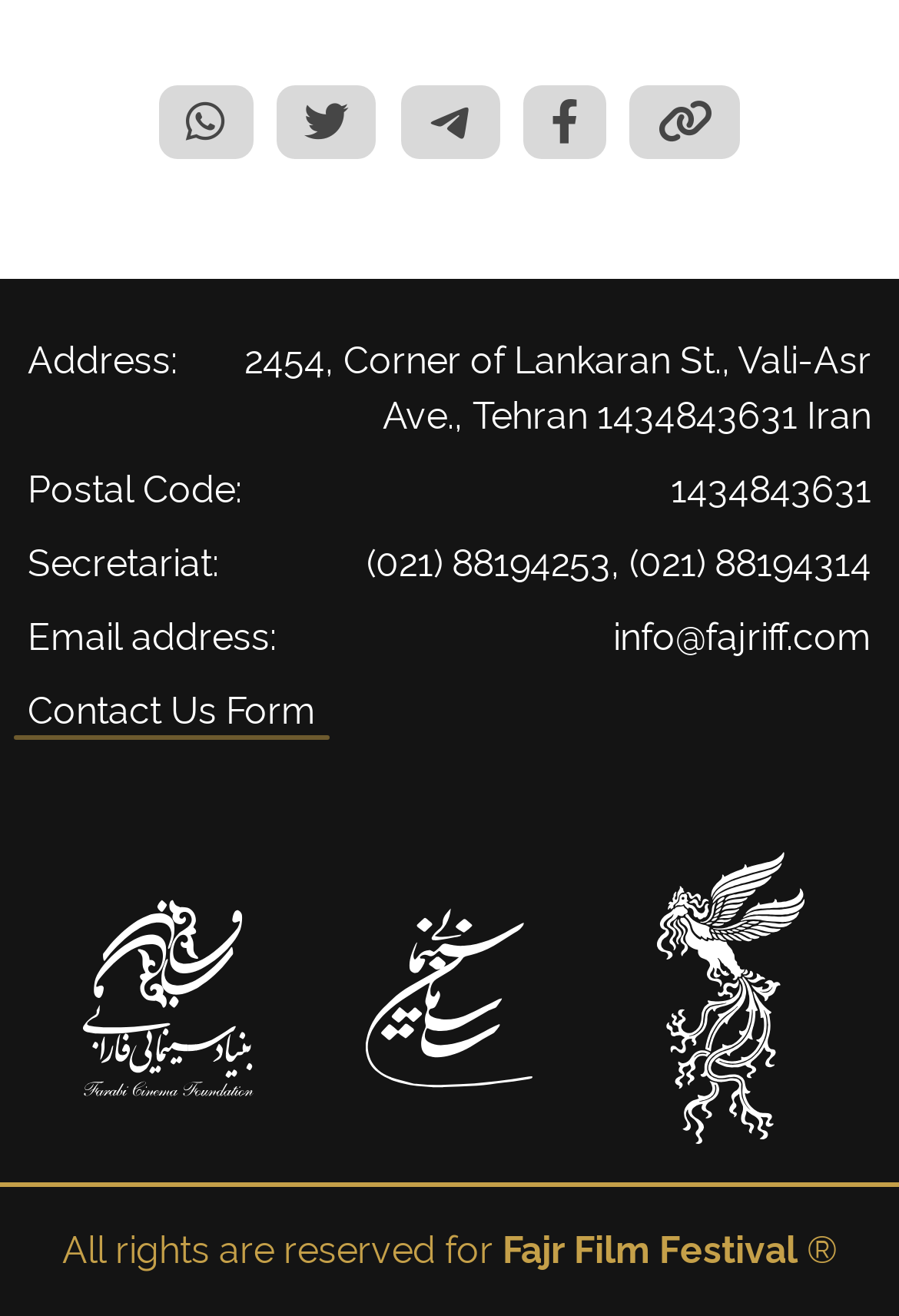Show me the bounding box coordinates of the clickable region to achieve the task as per the instruction: "Visit the 41st Fajr International Film Festival page".

[0.718, 0.645, 0.908, 0.87]